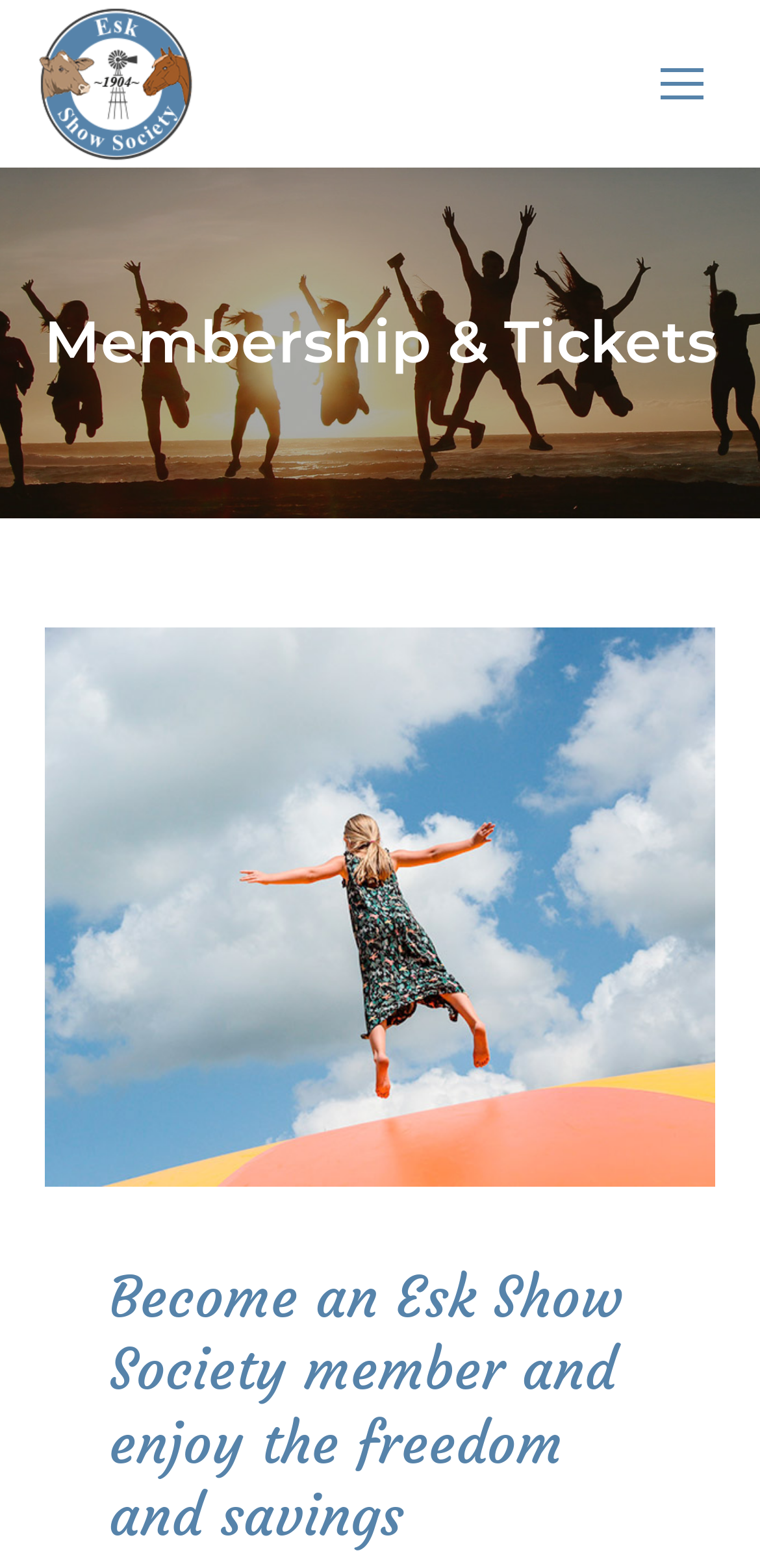Give the bounding box coordinates for the element described by: "alt="Esk Show"".

[0.051, 0.0, 0.256, 0.107]